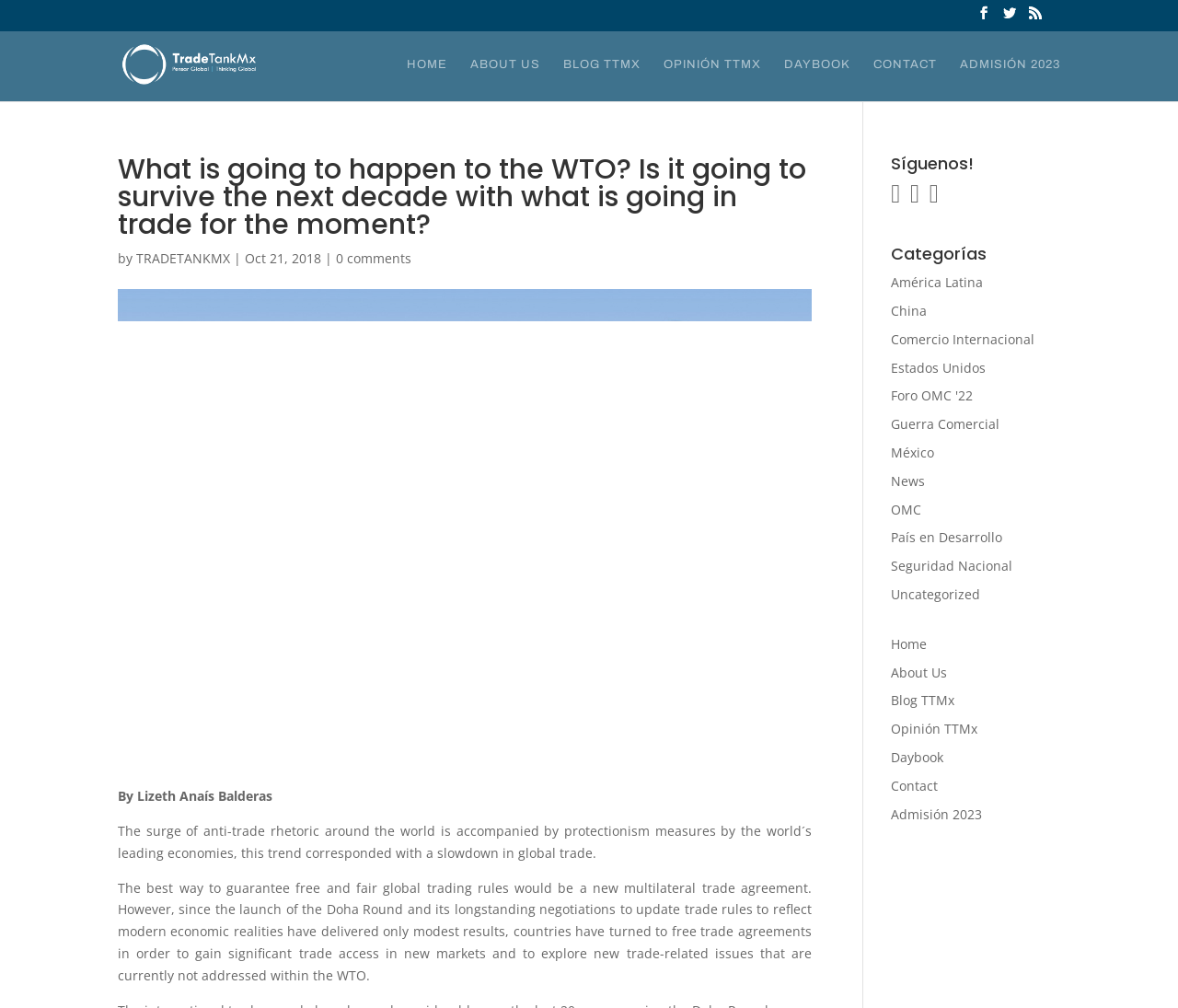Reply to the question with a single word or phrase:
What is the category of the article 'Foro OMC '22'?

Uncategorized